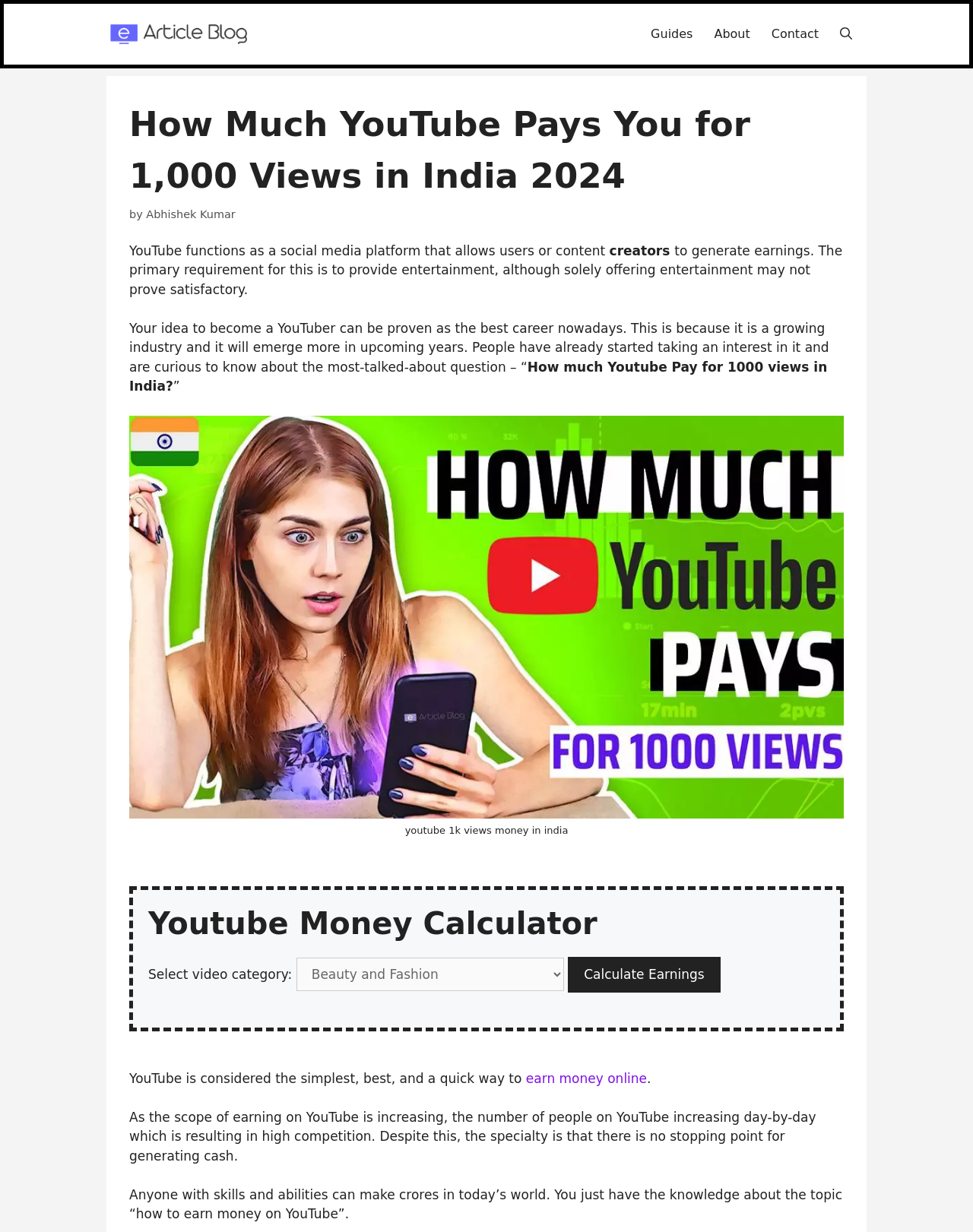Write an exhaustive caption that covers the webpage's main aspects.

The webpage is about YouTube monetization, specifically discussing how much YouTube pays for 1,000 views in India in 2024. At the top, there is a banner with a link to "eArticleBlog" accompanied by an image. Below the banner, there is a navigation menu with links to "Guides", "About", and "Contact", as well as a search button.

The main content area has a heading that matches the title of the webpage, followed by a brief description of YouTube as a social media platform that allows users to generate earnings. The text explains that becoming a YouTuber can be a lucrative career, and people are curious about how much YouTube pays for 1,000 views in India.

Below the introductory text, there is a figure with an image related to YouTube monetization in India, accompanied by a caption. The image is followed by a section with a heading "Youtube Money Calculator", which includes a combobox to select a video category and a button to calculate earnings.

The rest of the webpage contains paragraphs of text discussing the potential of earning money on YouTube, despite the increasing competition. The text emphasizes that anyone with skills and abilities can generate significant income on the platform. There are also links to related topics, such as "earn money online".